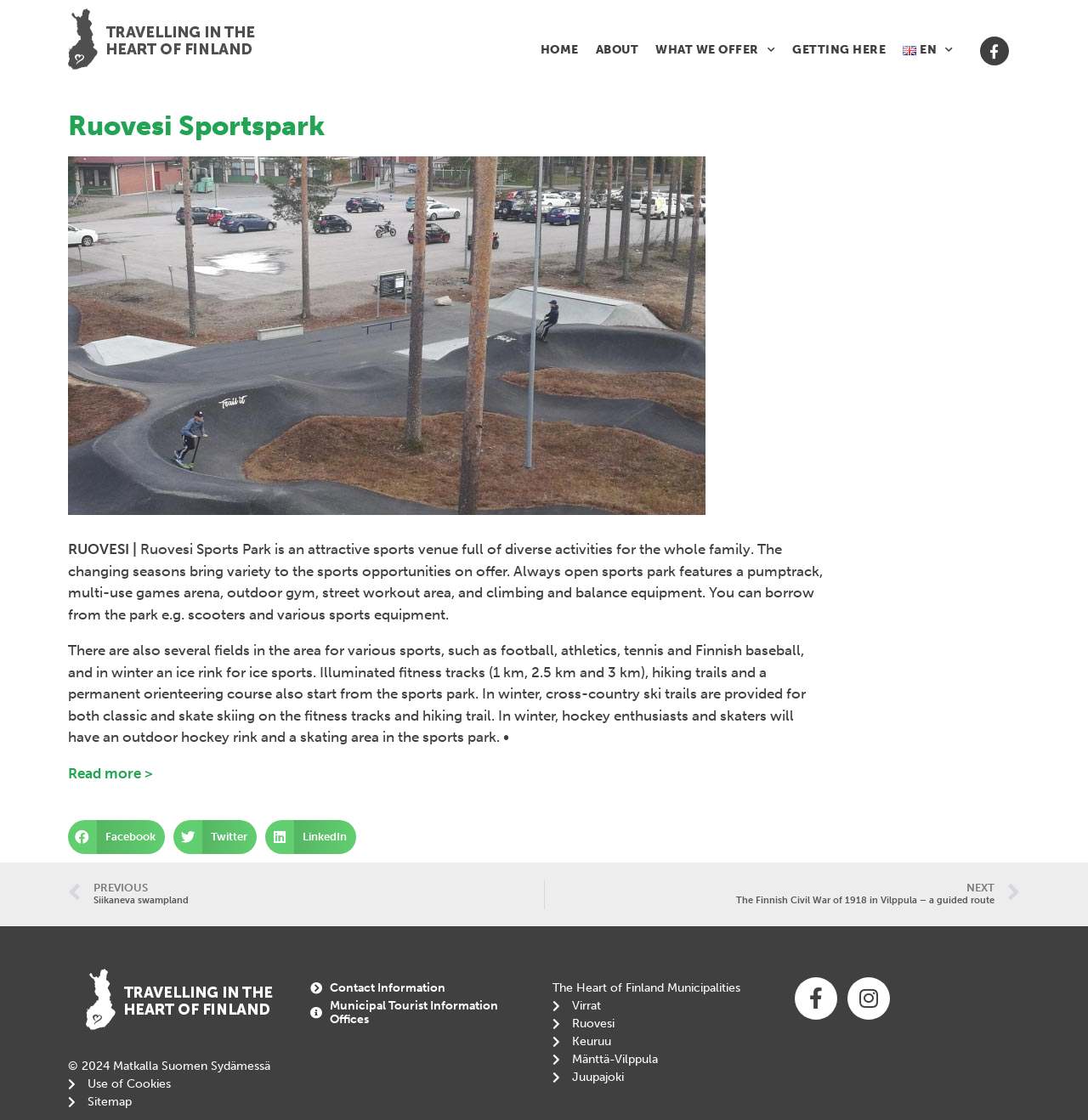Locate the bounding box coordinates of the clickable area needed to fulfill the instruction: "Click on the link 'Financial Planning Week'".

None